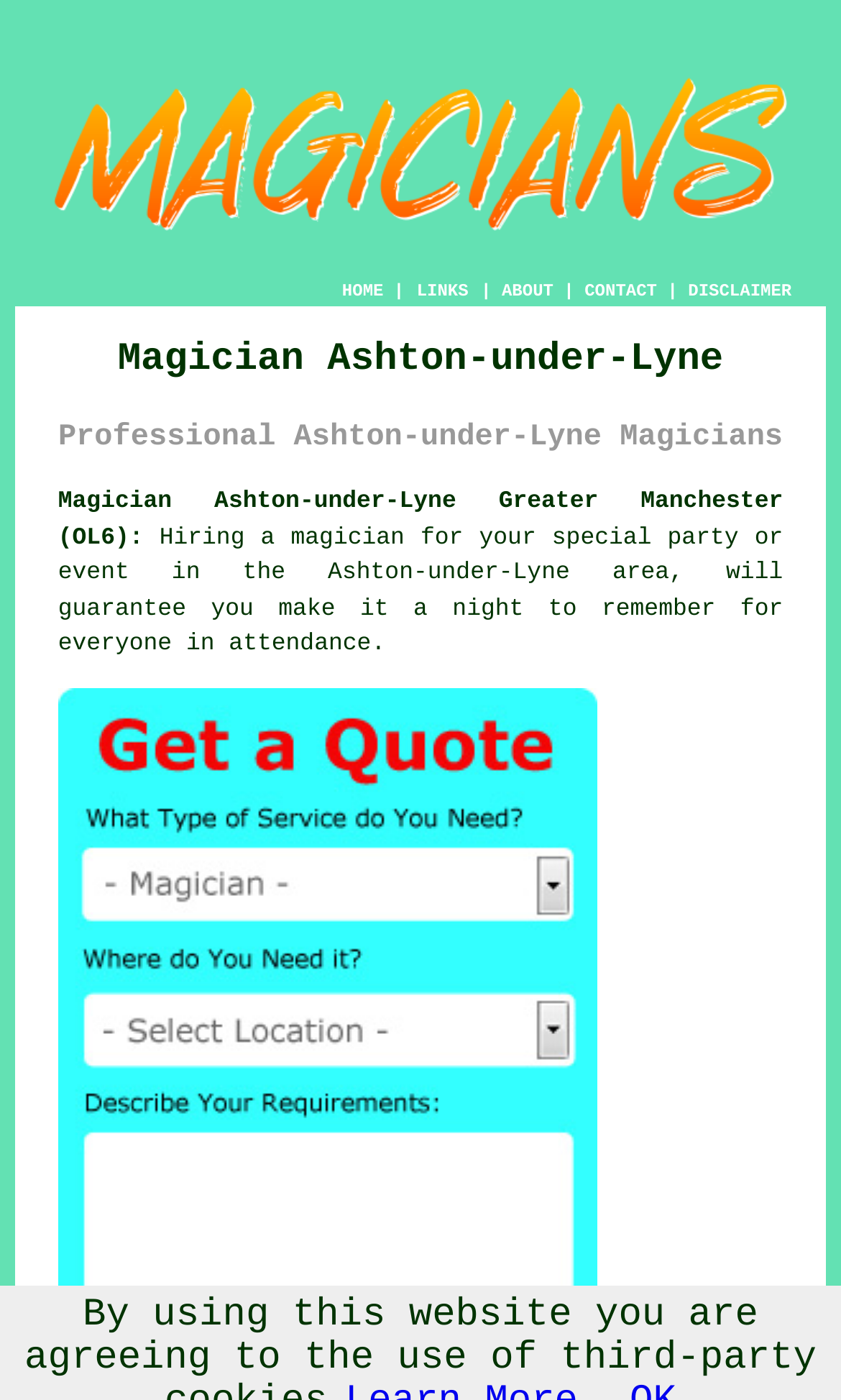What is the profession of the person in the image?
Using the image, respond with a single word or phrase.

Magician